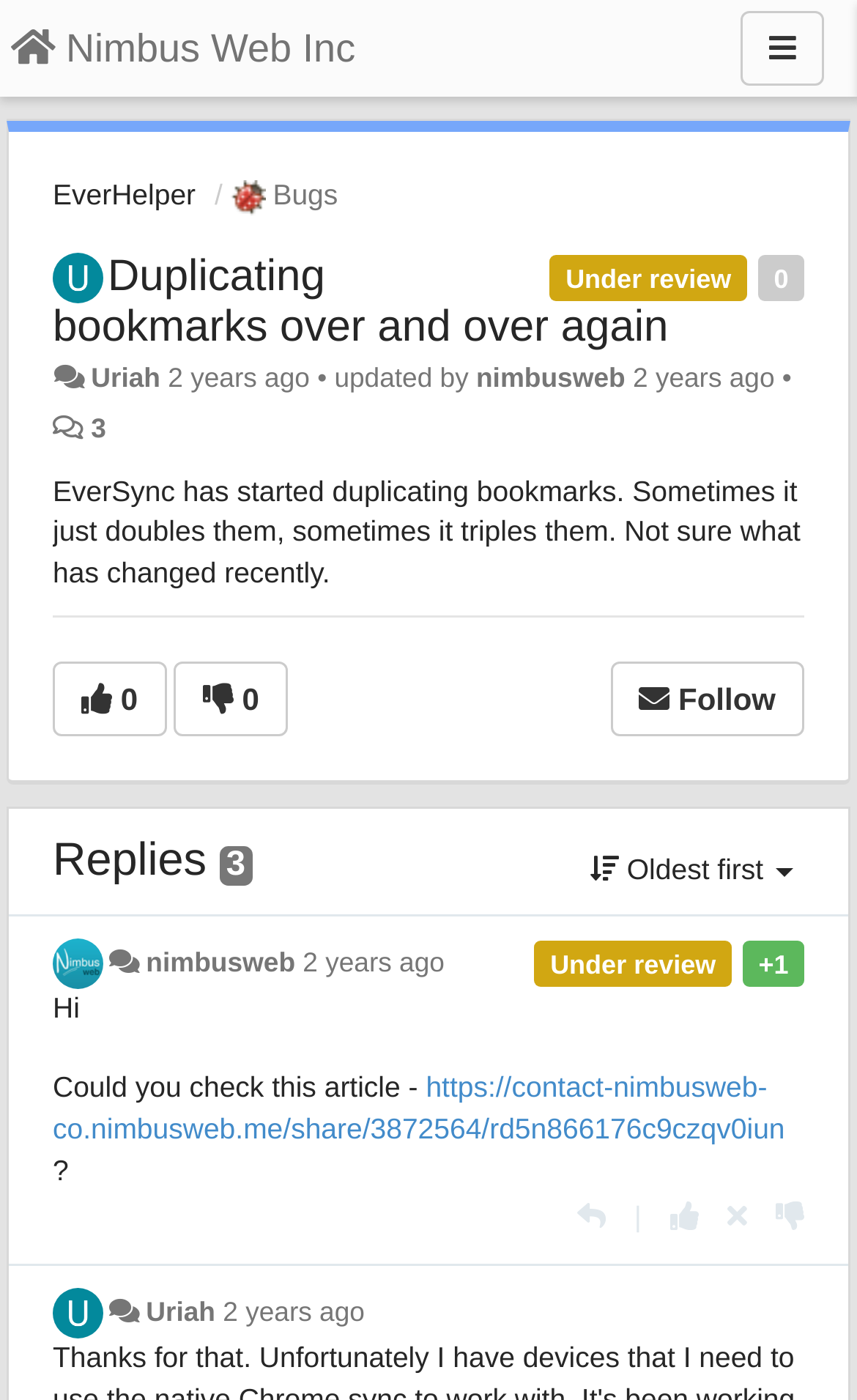Please identify the coordinates of the bounding box that should be clicked to fulfill this instruction: "Click on the 'Menu' button".

[0.864, 0.008, 0.962, 0.061]